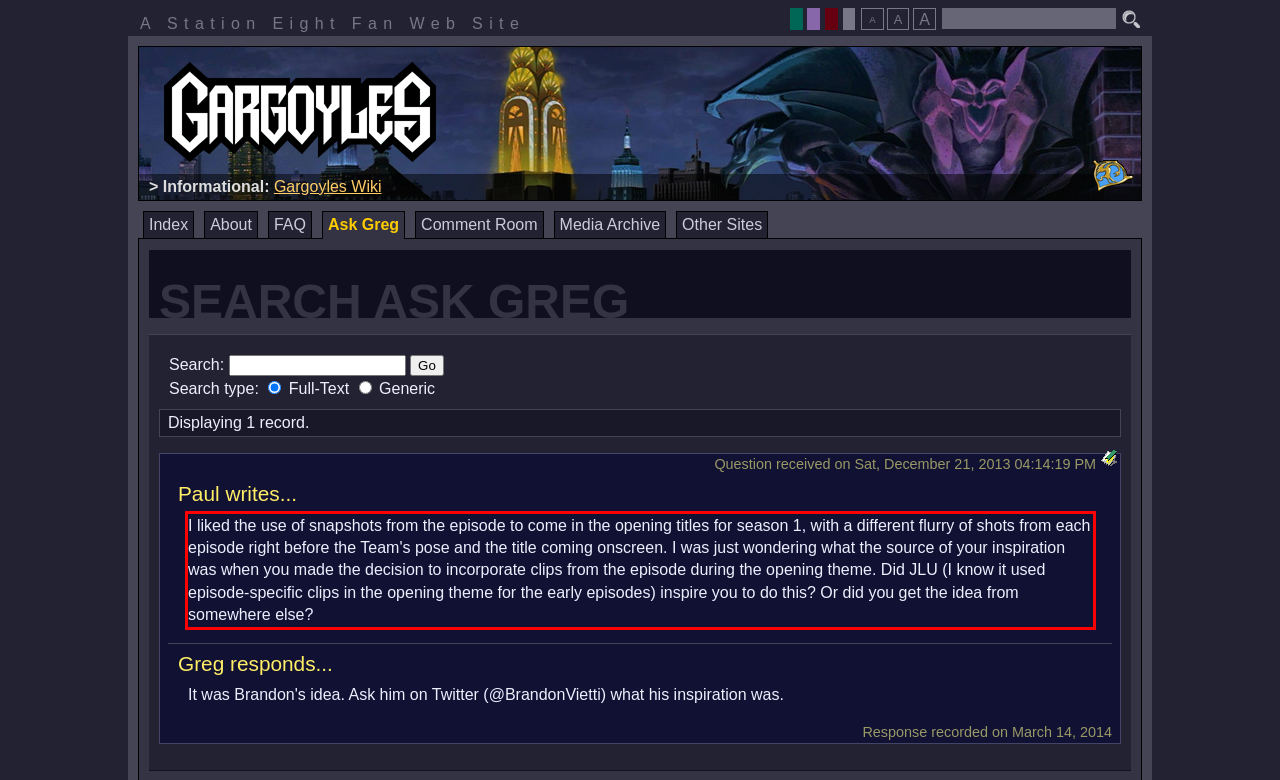Using the provided screenshot of a webpage, recognize the text inside the red rectangle bounding box by performing OCR.

I liked the use of snapshots from the episode to come in the opening titles for season 1, with a different flurry of shots from each episode right before the Team's pose and the title coming onscreen. I was just wondering what the source of your inspiration was when you made the decision to incorporate clips from the episode during the opening theme. Did JLU (I know it used episode-specific clips in the opening theme for the early episodes) inspire you to do this? Or did you get the idea from somewhere else?